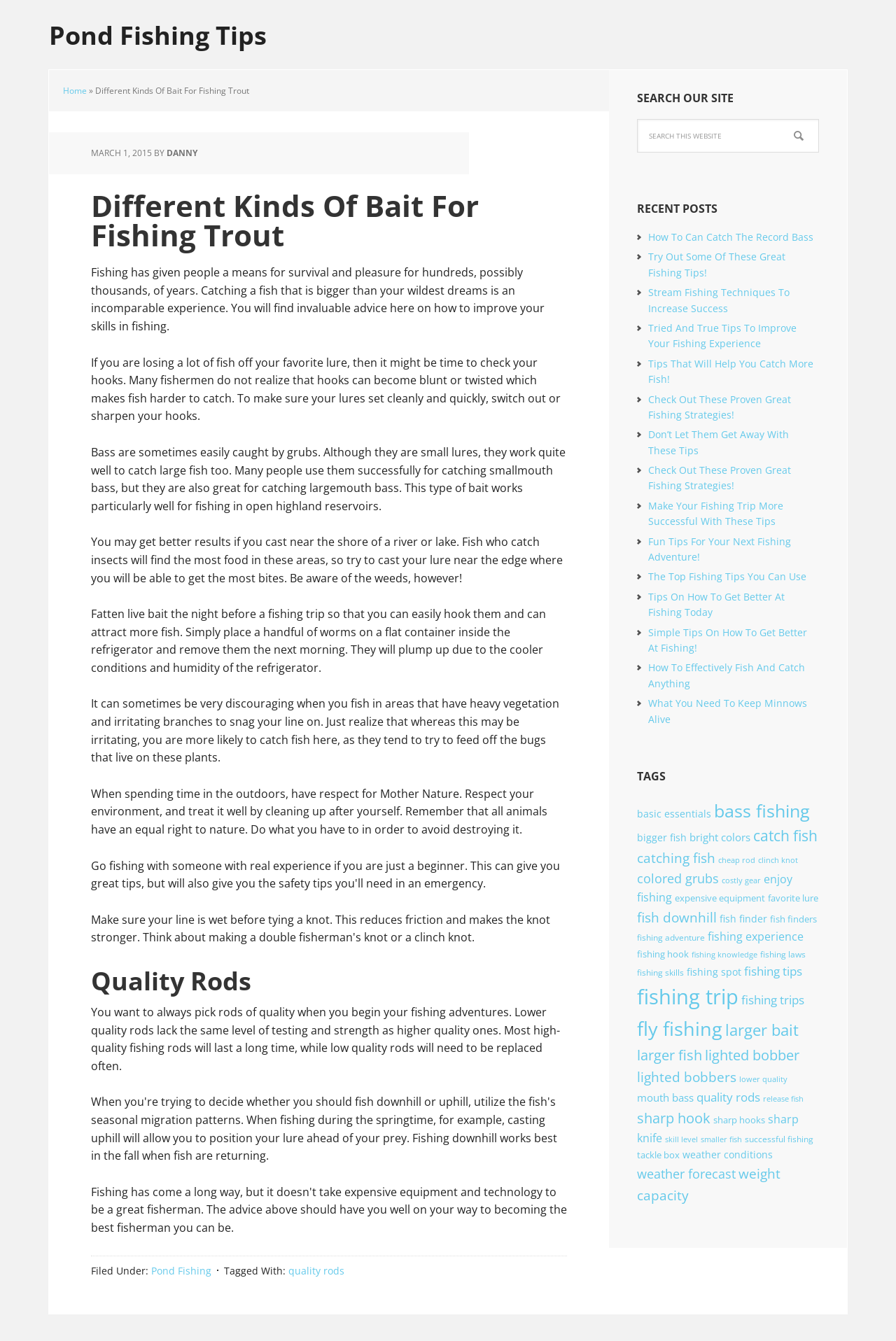Based on the element description: "Pond Fishing Tips", identify the bounding box coordinates for this UI element. The coordinates must be four float numbers between 0 and 1, listed as [left, top, right, bottom].

[0.055, 0.0, 0.945, 0.038]